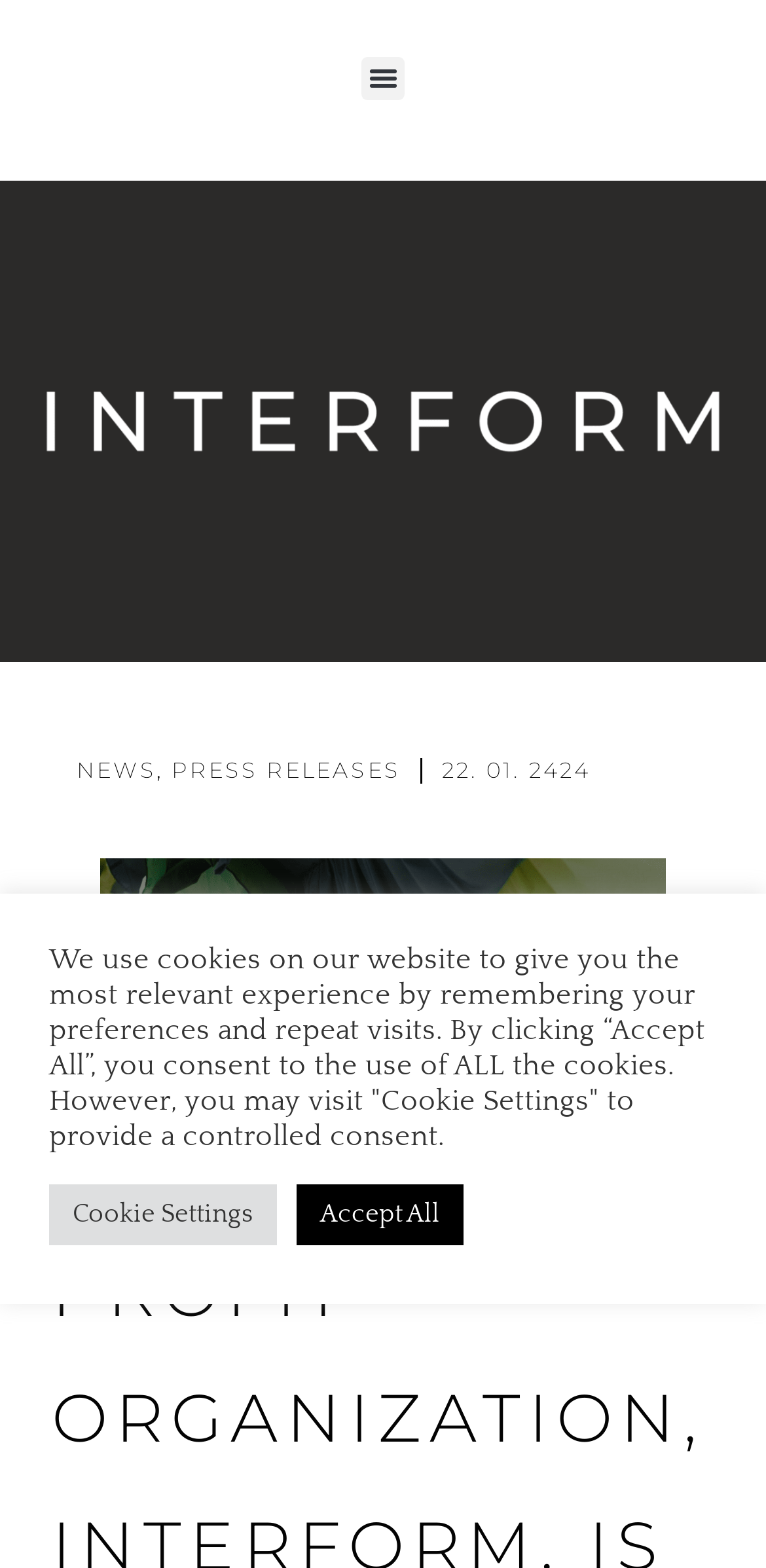Based on the image, provide a detailed and complete answer to the question: 
What is the date of the press release?

The webpage content has a link '22. 01. 2424' which can be inferred as the date of the press release, specifically January 25, 2024.